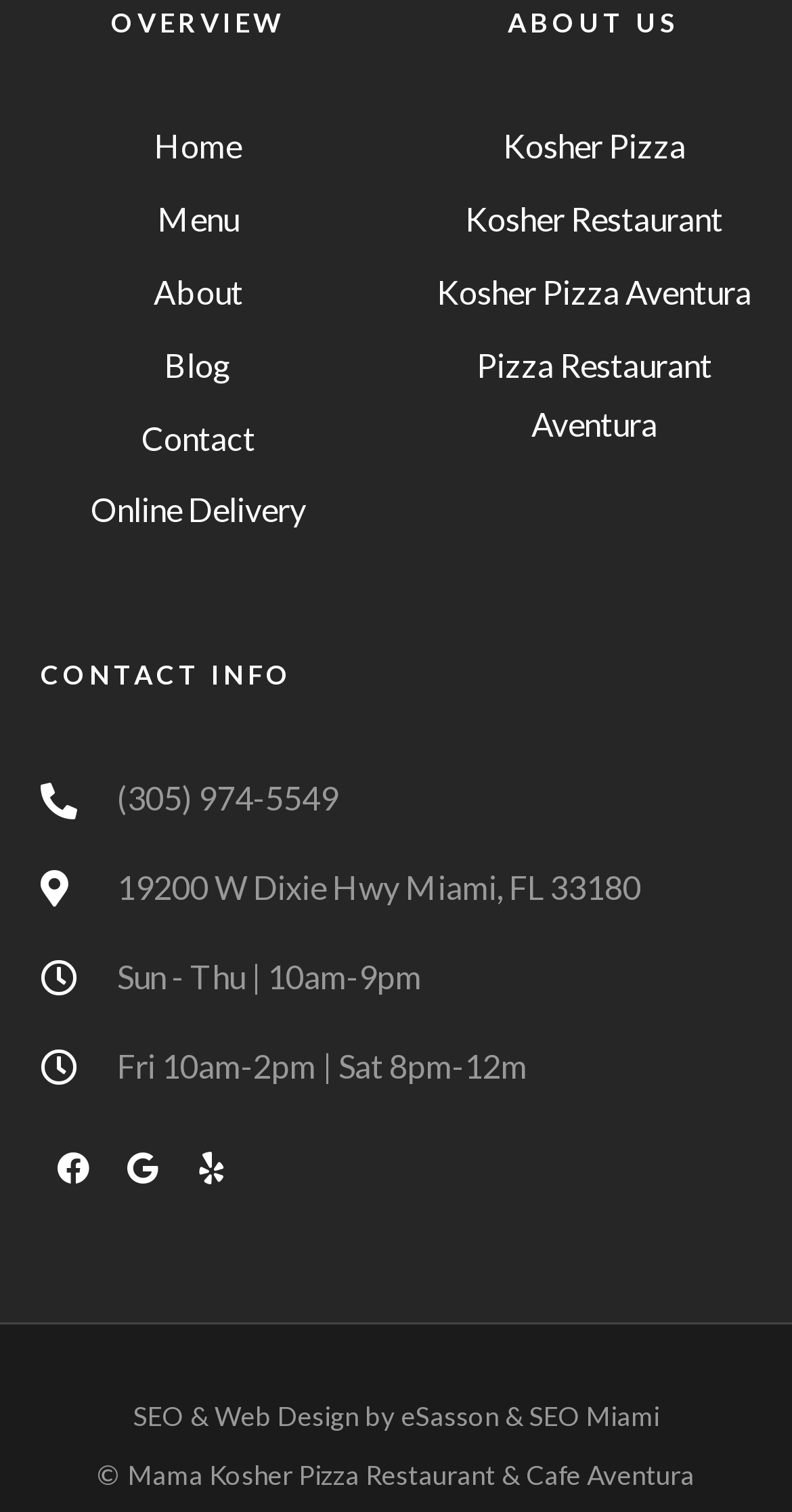Please find the bounding box coordinates of the element that you should click to achieve the following instruction: "call the restaurant". The coordinates should be presented as four float numbers between 0 and 1: [left, top, right, bottom].

[0.051, 0.509, 0.427, 0.548]